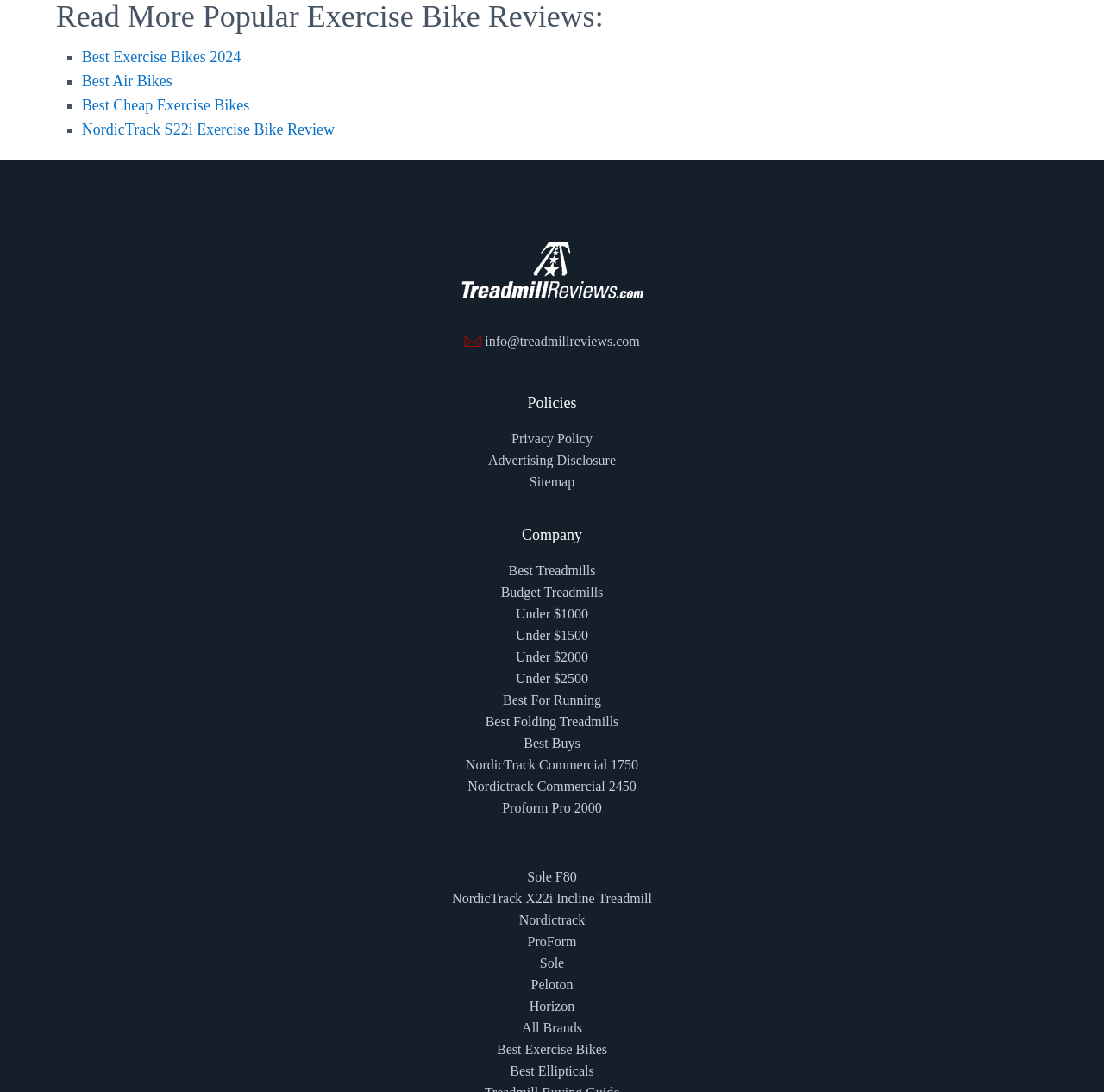Give a one-word or short phrase answer to the question: 
How many links are there under the 'Company' heading?

7